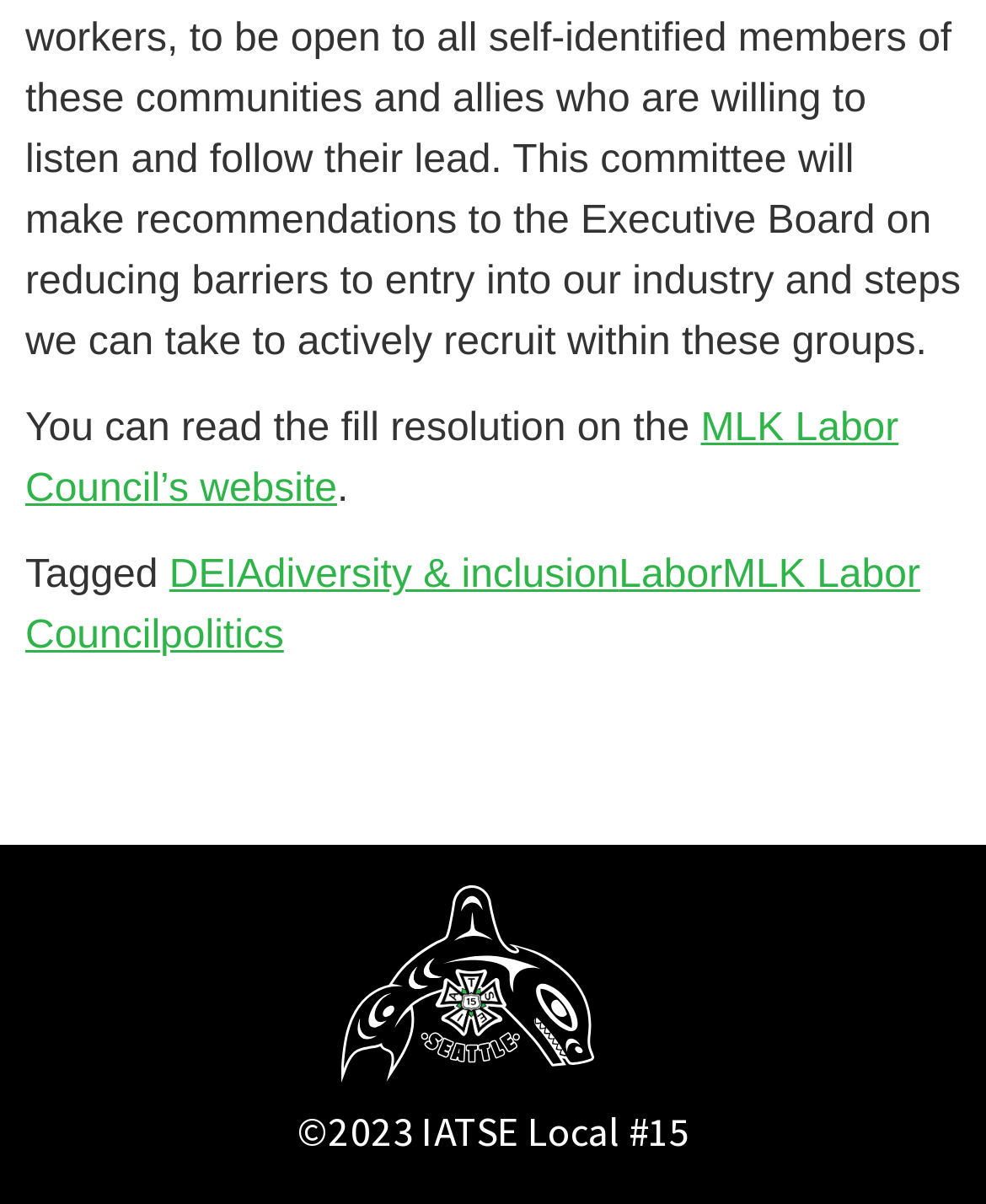Please reply with a single word or brief phrase to the question: 
What is the name of the labor council mentioned?

MLK Labor Council